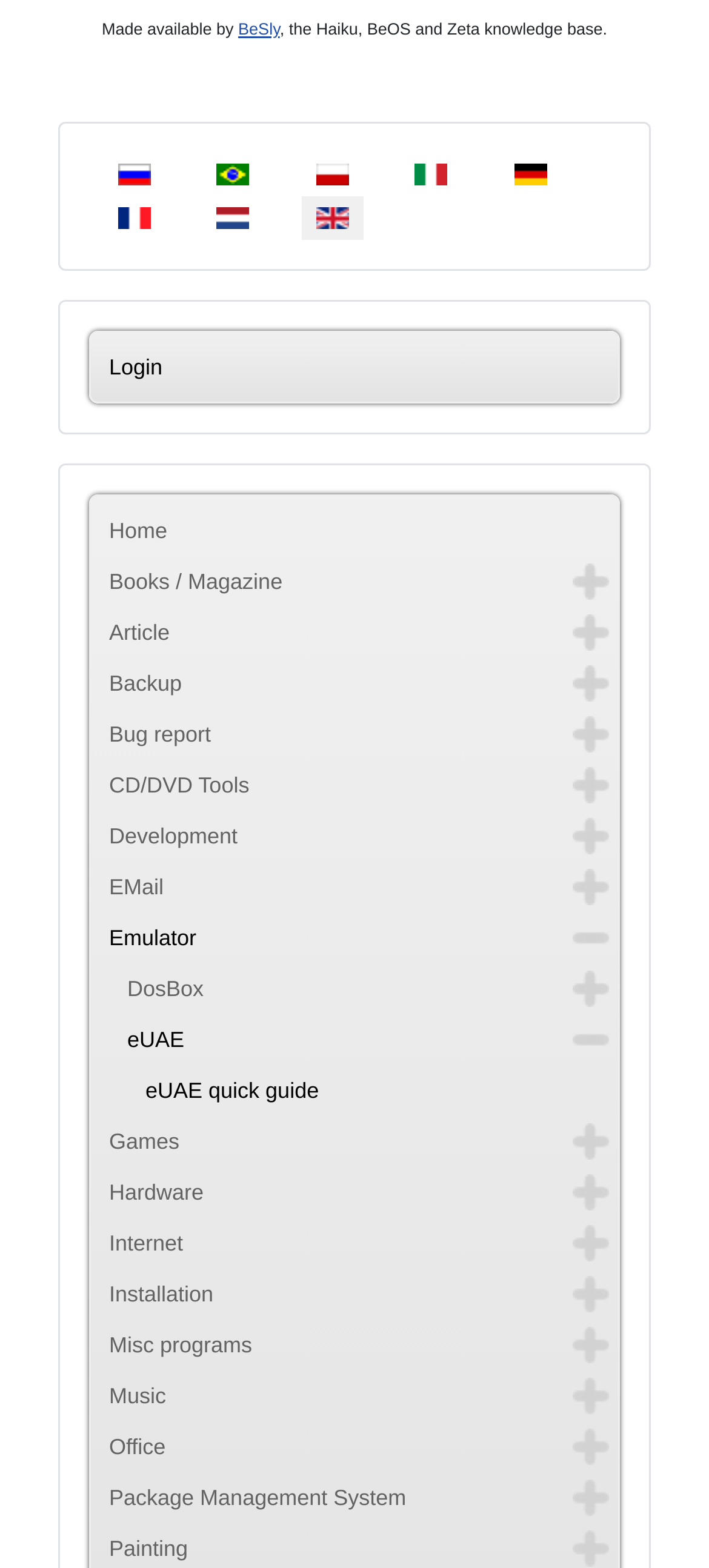Who made this knowledge base available?
Please answer using one word or phrase, based on the screenshot.

BeSly